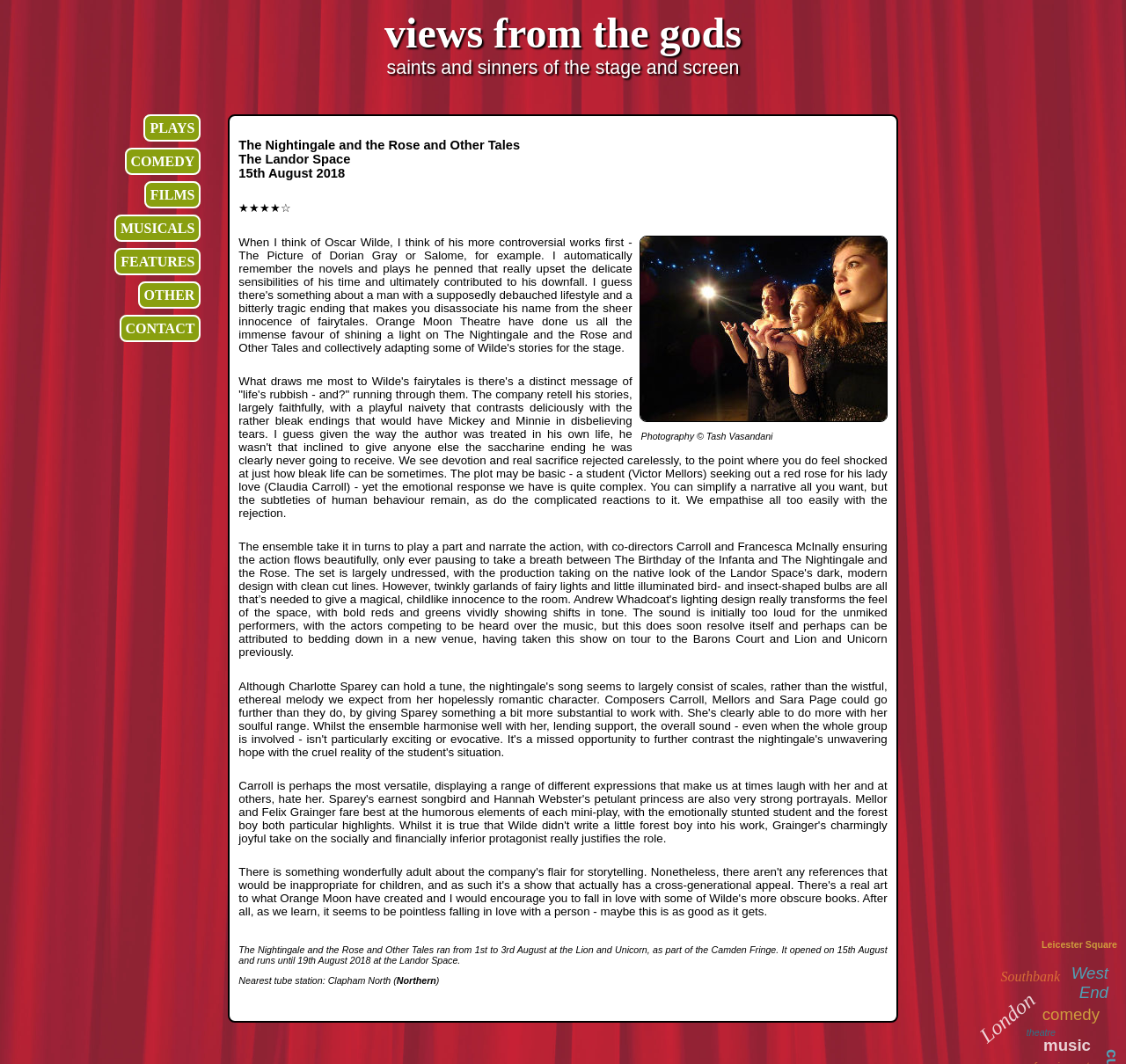Determine the bounding box for the HTML element described here: "Kim Pandapas". The coordinates should be given as [left, top, right, bottom] with each number being a float between 0 and 1.

None